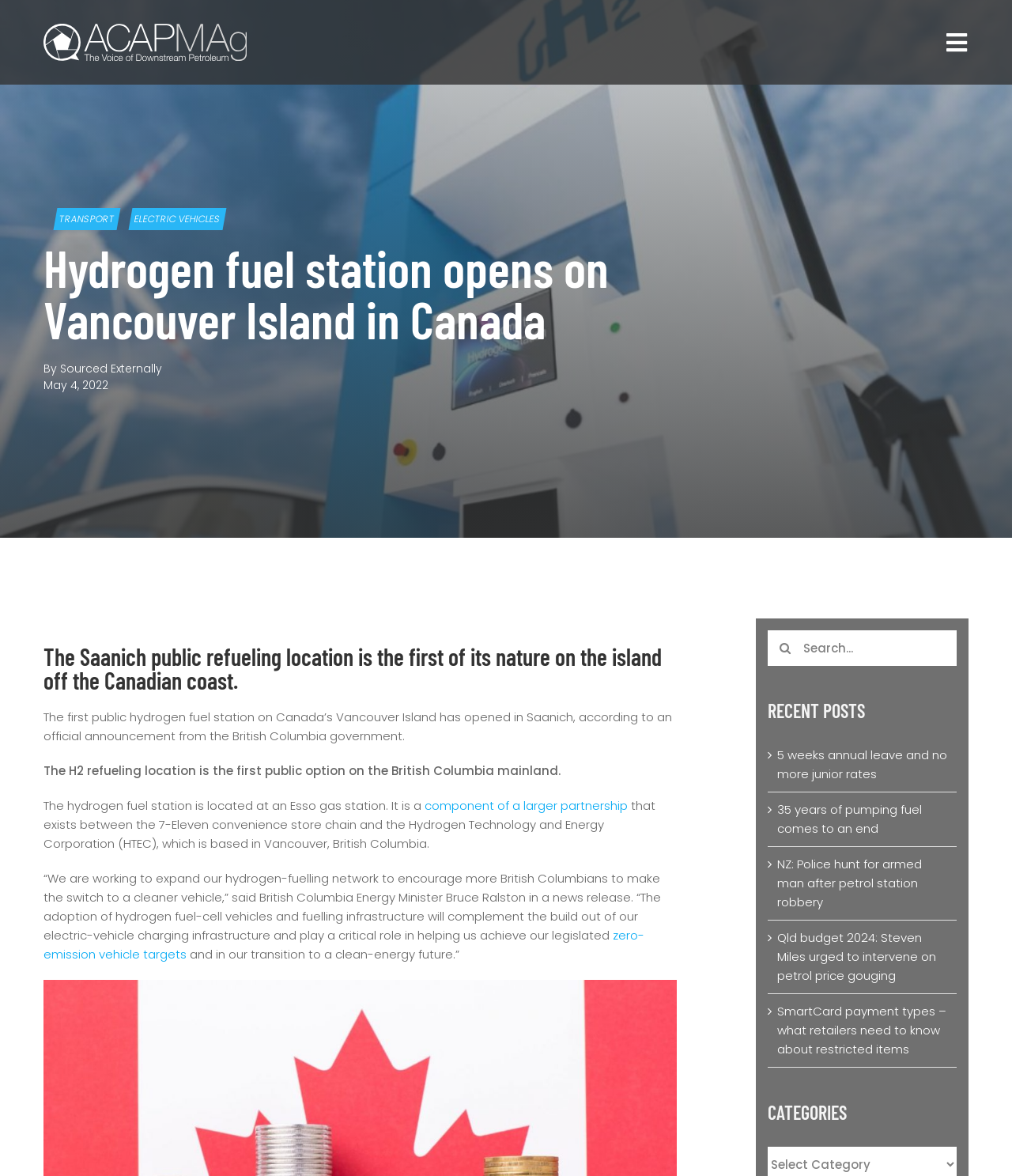What is the position of the navigation menu?
Using the picture, provide a one-word or short phrase answer.

Top right